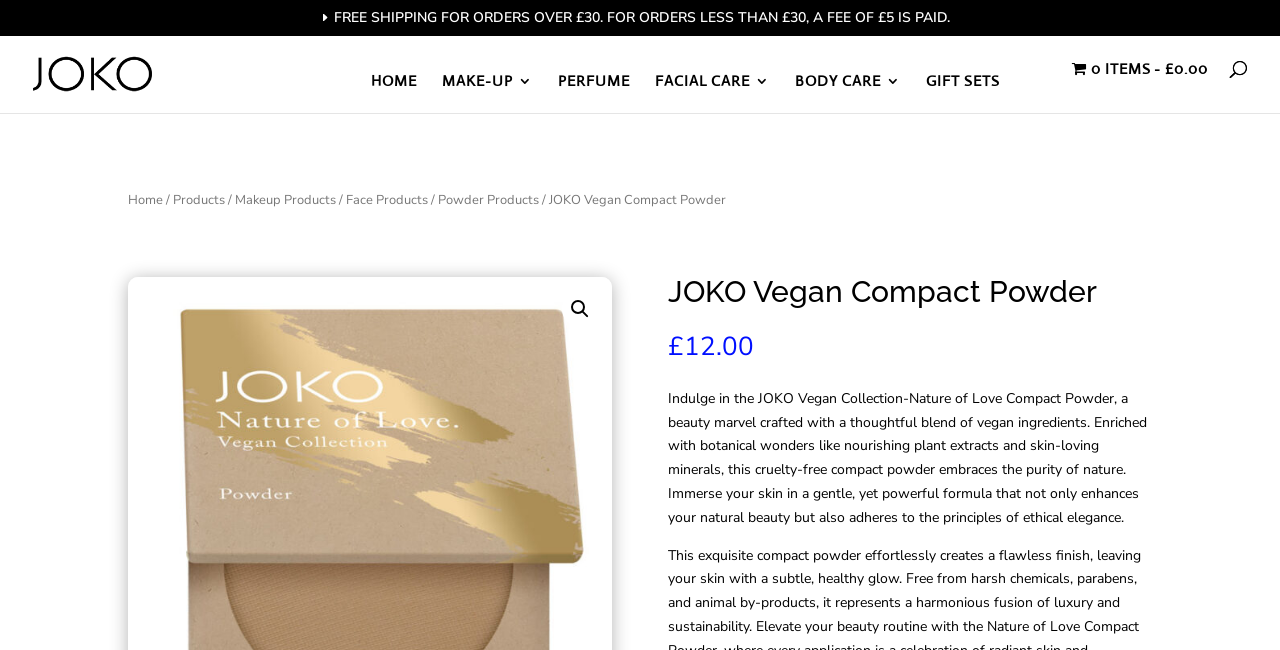Identify the bounding box coordinates of the clickable section necessary to follow the following instruction: "Check the basket". The coordinates should be presented as four float numbers from 0 to 1, i.e., [left, top, right, bottom].

[0.837, 0.093, 0.944, 0.155]